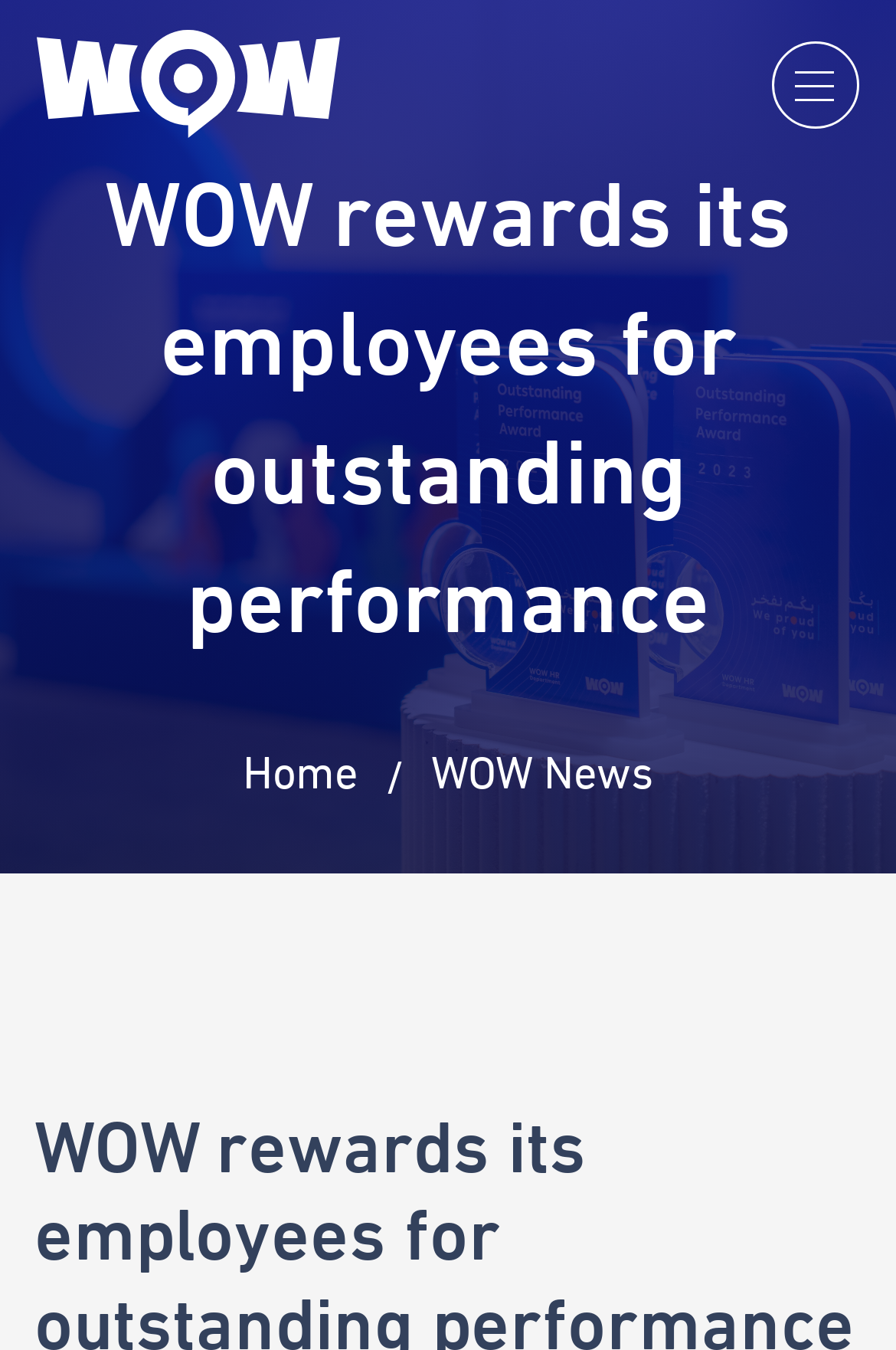Find the primary header on the webpage and provide its text.

WOW rewards its employees for outstanding performance